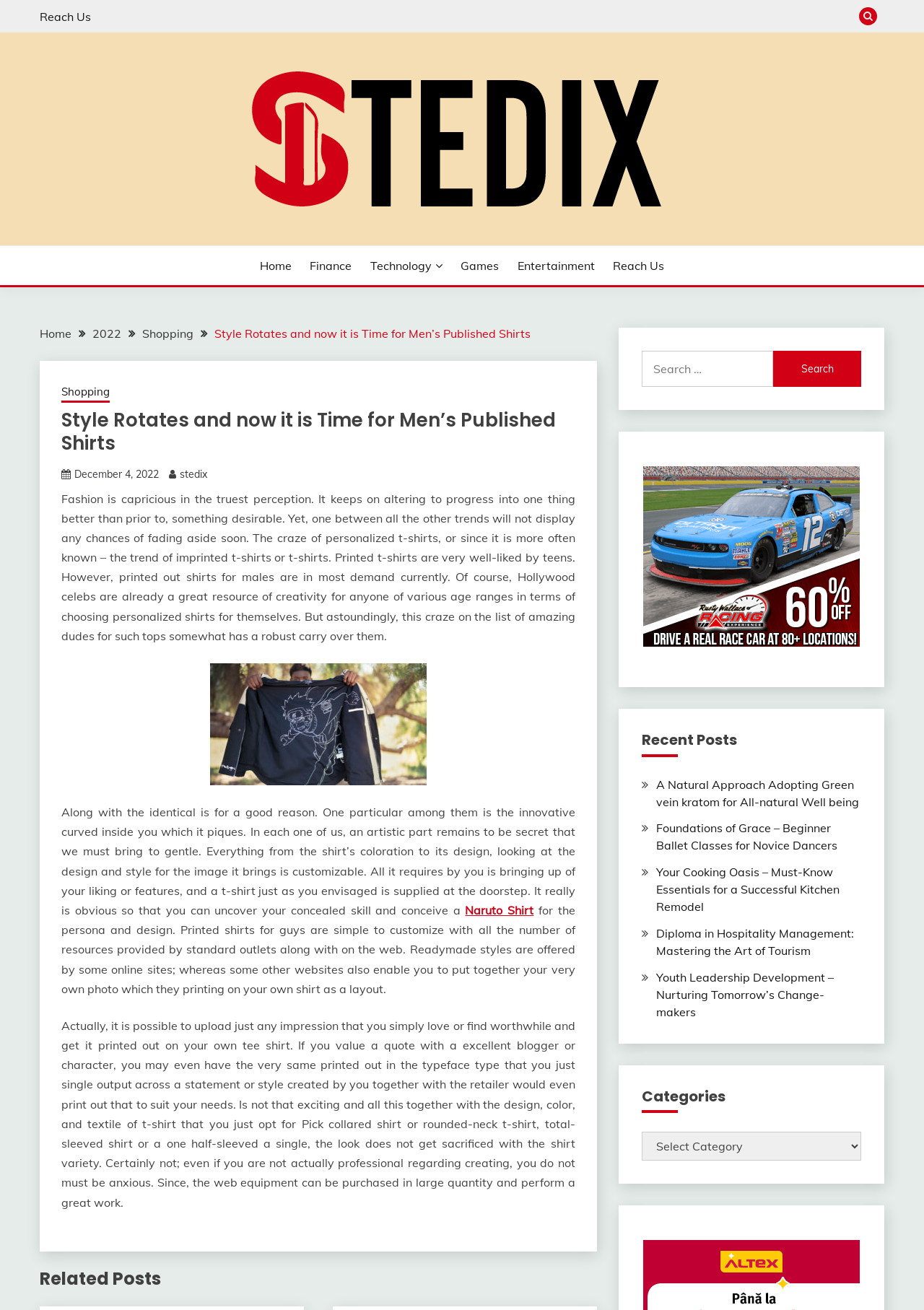From the details in the image, provide a thorough response to the question: What is the topic of the main article?

The main article is about personalized t-shirts, specifically the trend of printed t-shirts for men, and how they can be customized with various designs and colors.